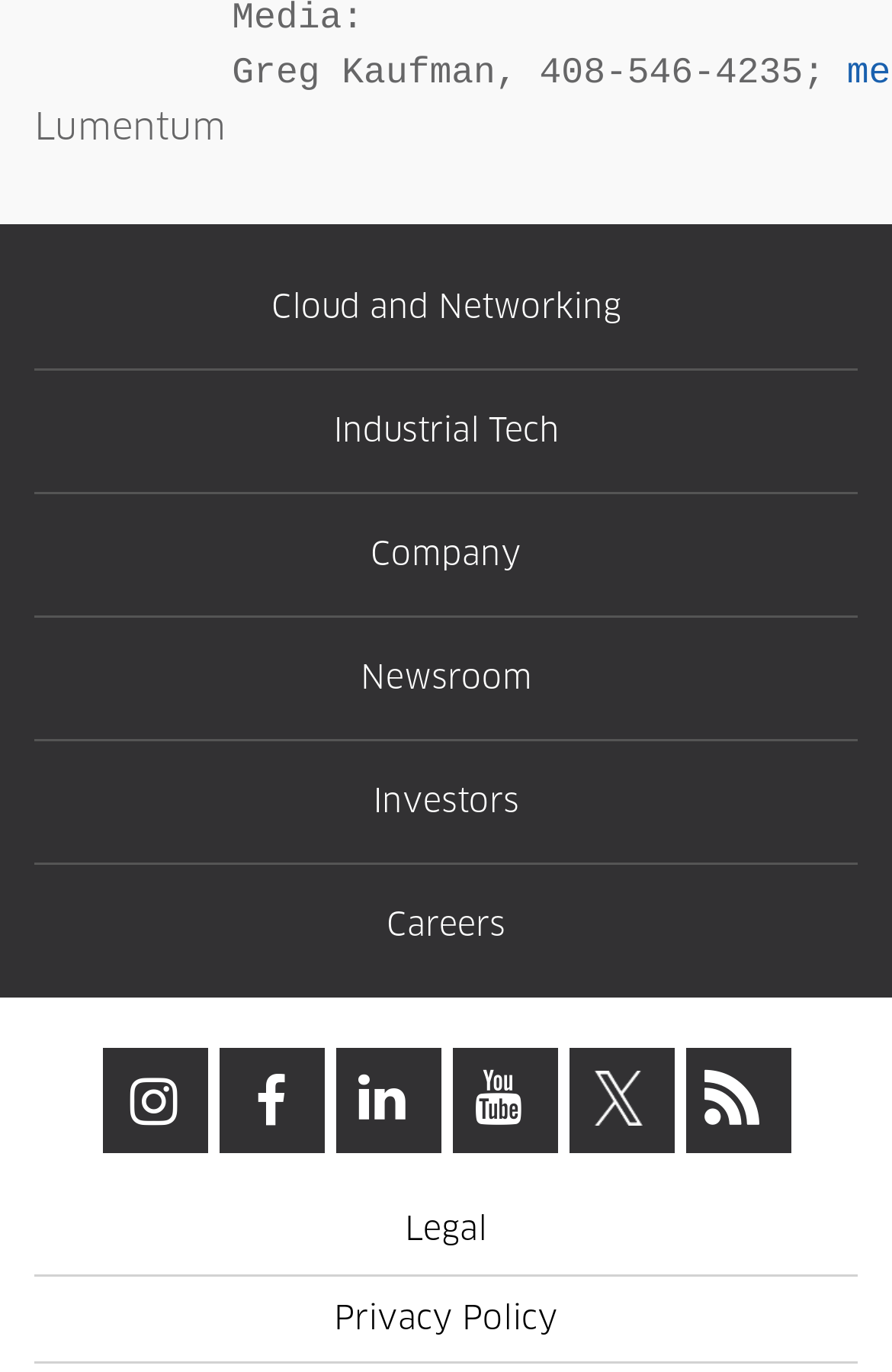Find the bounding box coordinates of the clickable area that will achieve the following instruction: "View Privacy Policy page".

[0.374, 0.95, 0.626, 0.973]